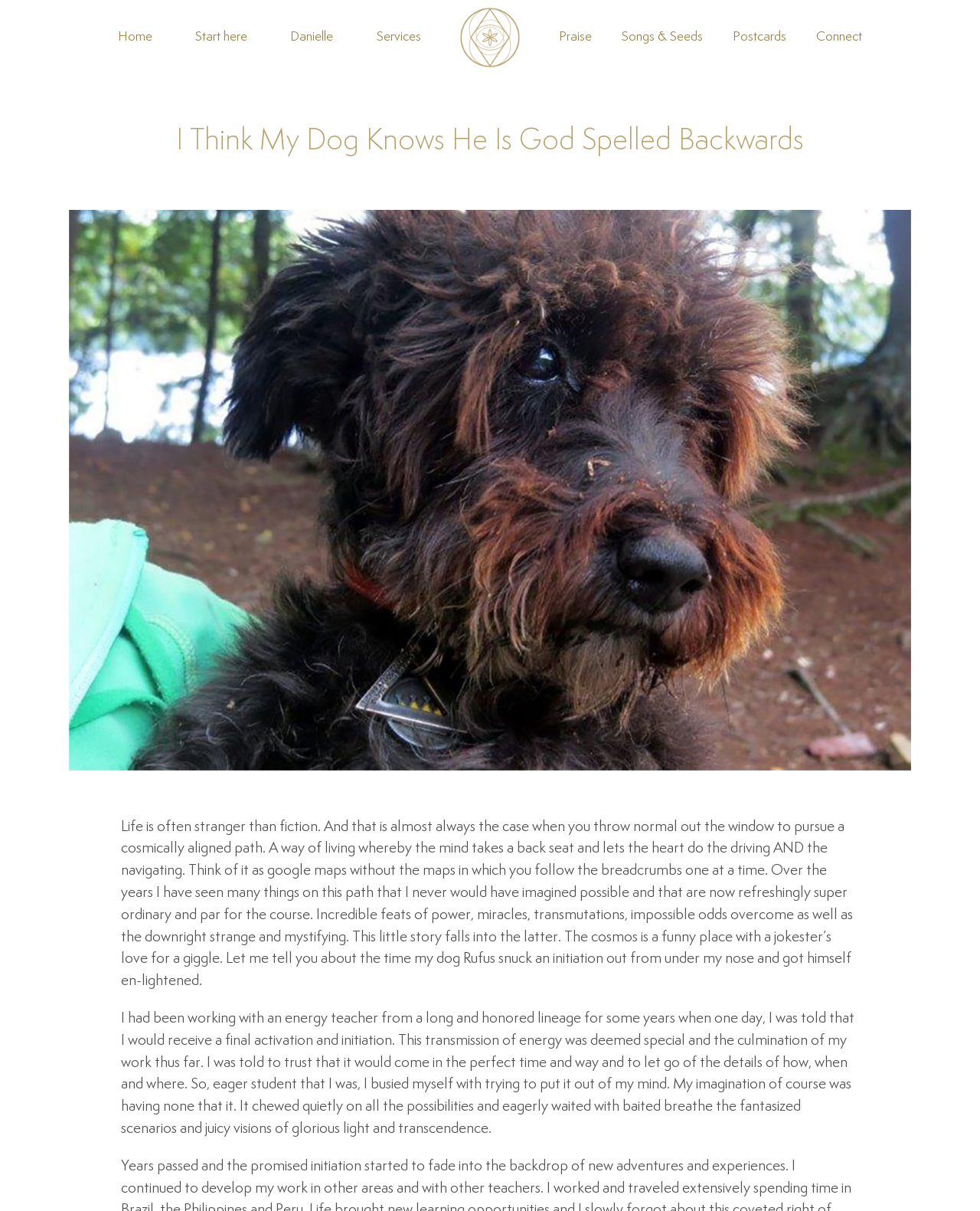Determine the bounding box coordinates for the clickable element to execute this instruction: "Scroll to the top of the page". Provide the coordinates as four float numbers between 0 and 1, i.e., [left, top, right, bottom].

[0.904, 0.787, 0.941, 0.81]